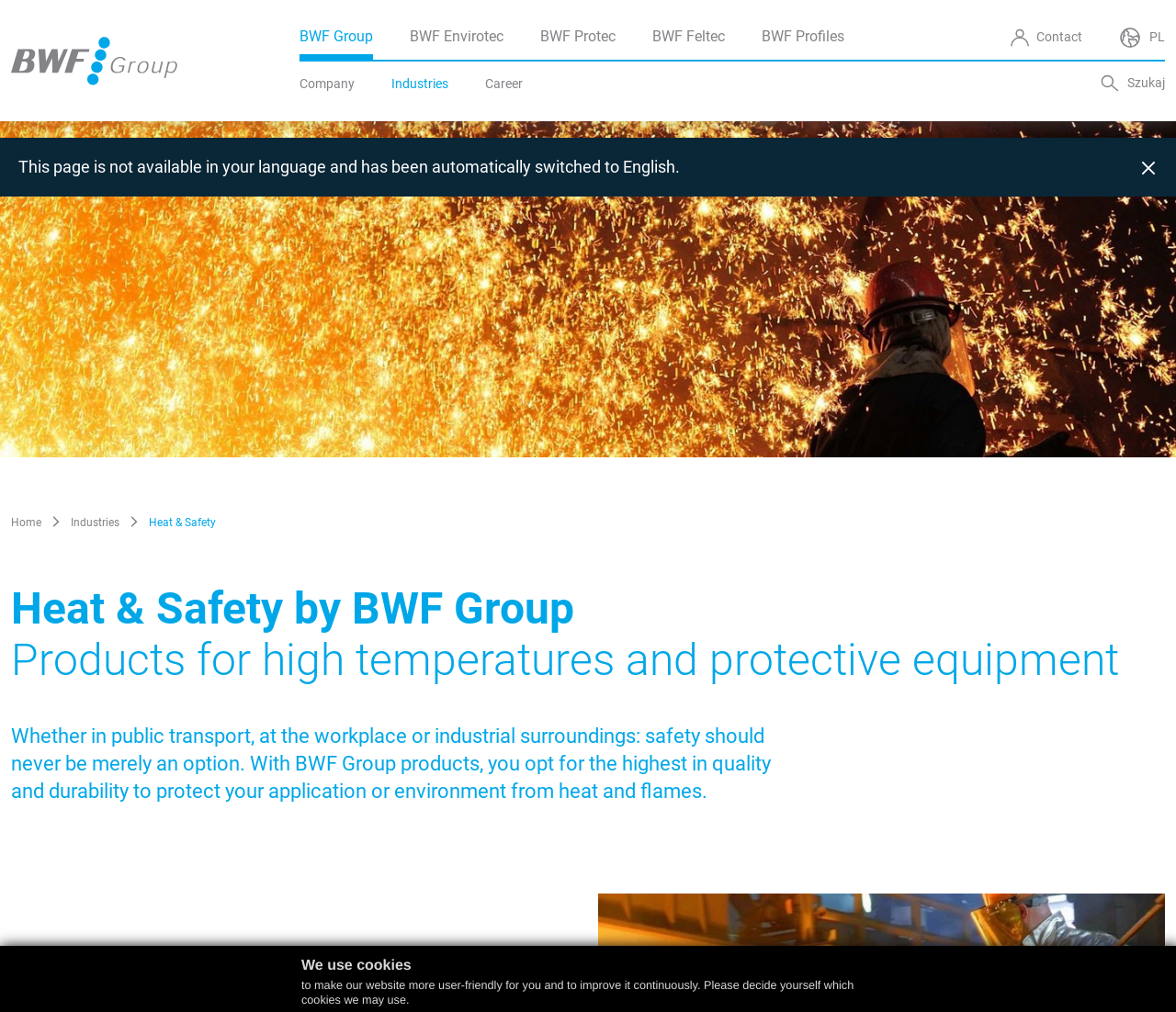Could you highlight the region that needs to be clicked to execute the instruction: "View Contact"?

[0.858, 0.019, 0.92, 0.055]